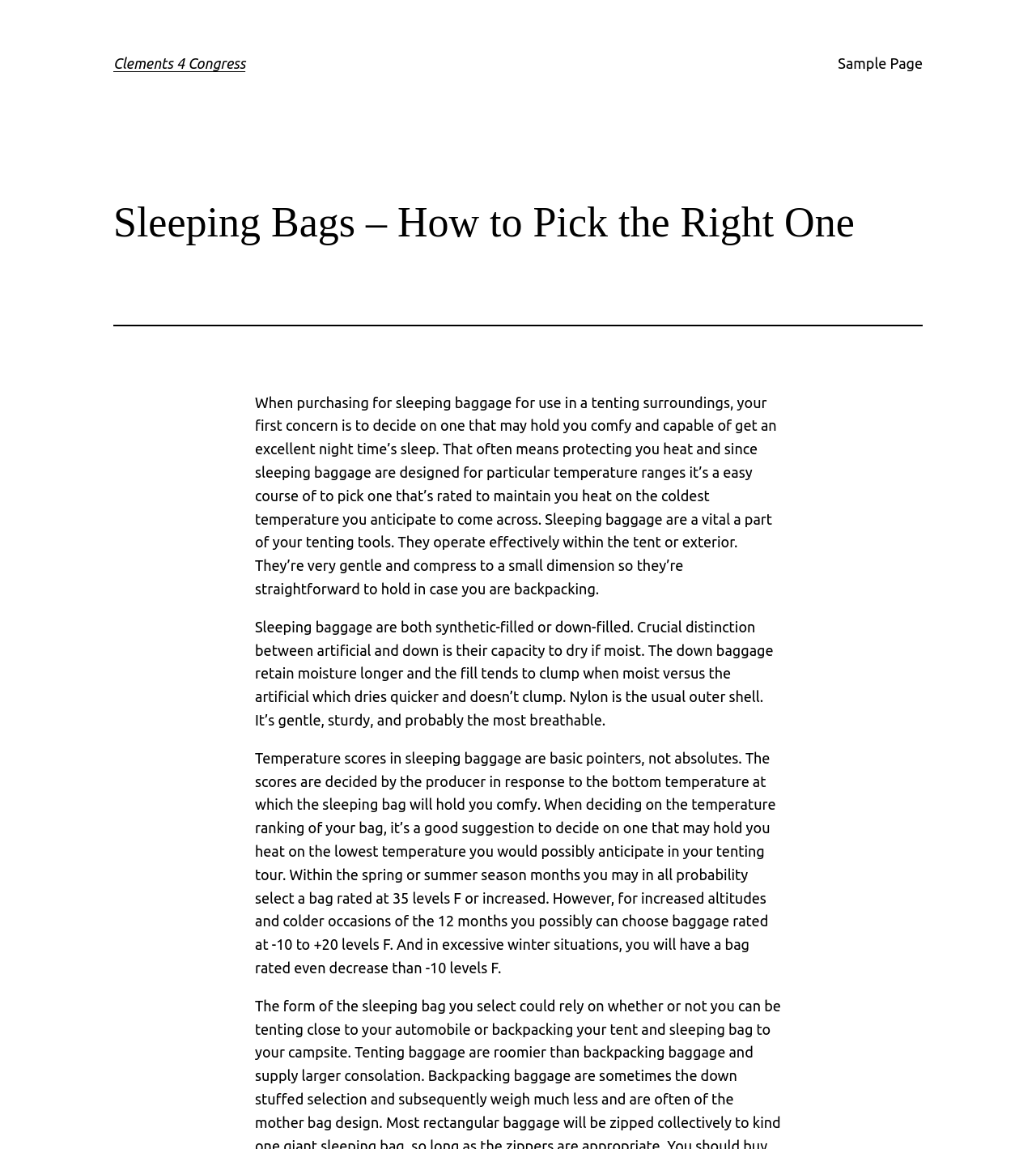Detail the webpage's structure and highlights in your description.

The webpage is about sleeping bags, specifically how to choose the right one. At the top left, there is a heading "Clements 4 Congress" which is also a link. To the right of it, there is another link "Sample Page". Below these links, there is a heading "Sleeping Bags – How to Pick the Right One" which spans almost the entire width of the page. 

Underneath the heading, there is a horizontal separator line. Below the separator, there are three blocks of text. The first block explains the importance of choosing a sleeping bag that can keep you comfortable and warm, and how to select one based on the coldest temperature you expect to encounter. 

The second block of text compares synthetic-filled and down-filled sleeping bags, highlighting their differences in terms of drying and moisture retention. 

The third block of text discusses temperature ratings in sleeping bags, explaining that they are general guidelines and not absolute values. It provides guidance on how to choose the right temperature rating for your sleeping bag based on the expected temperature during your camping trip.